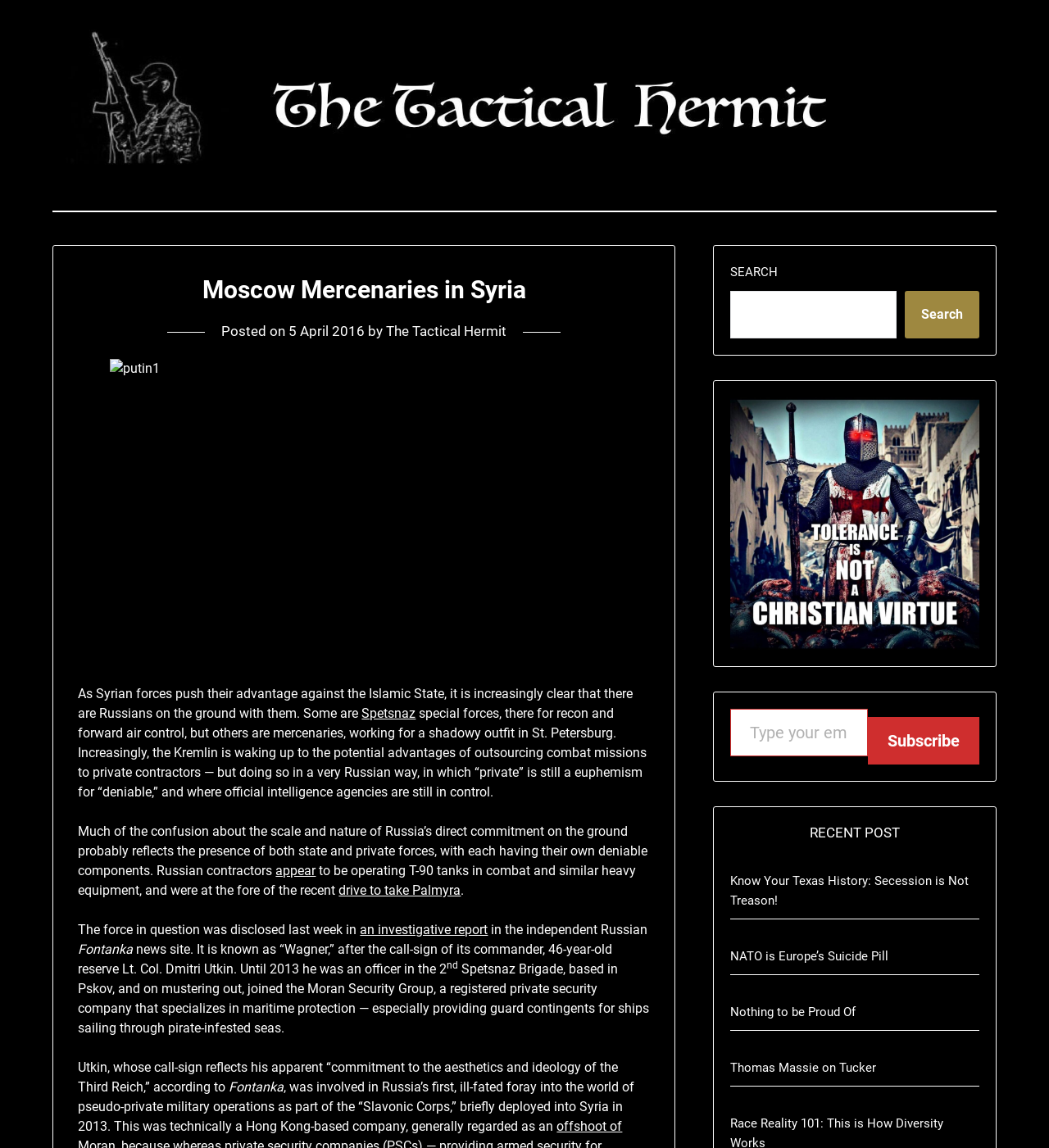Respond with a single word or phrase to the following question:
What is the name of the Russian commander mentioned in the article?

Dmitri Utkin